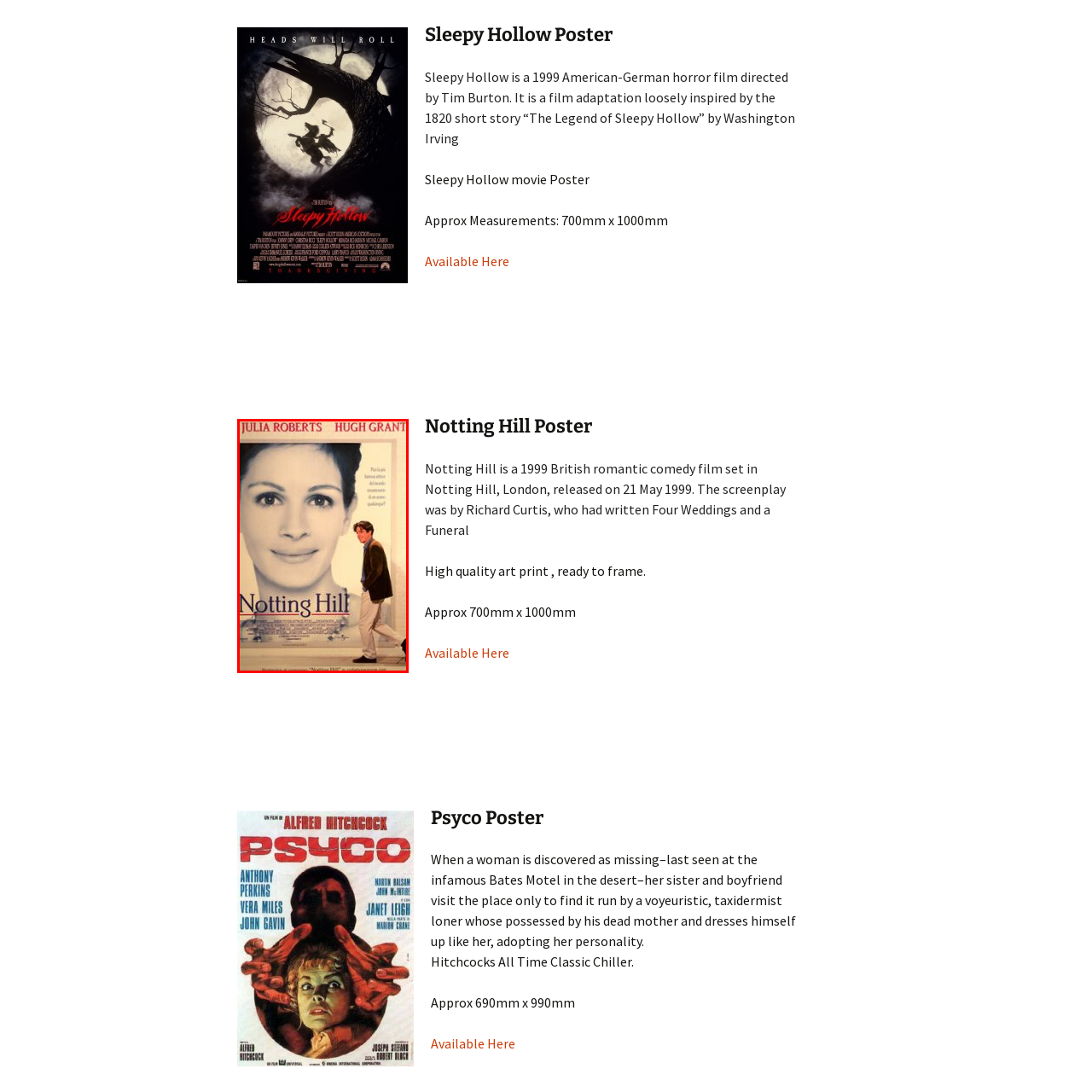Give a detailed account of the picture within the red bounded area.

The image features the iconic movie poster for "Notting Hill," a romantic comedy released in 1999. The poster prominently displays the faces of the film's stars, Julia Roberts and Hugh Grant, with a focus on Roberts, whose large, captivating smile draws in the viewer. Grant is illustrated walking confidently beside her, symbolizing the whimsical and romantic nature of the film. 

At the top of the poster, the movie's title, "Notting Hill," is presented in bold letters, drawing attention to its central theme of love and serendipity set against the picturesque backdrop of Notting Hill, London. Beneath the title, various intriguing taglines invite audiences into the story, suggesting the blend of humor and heartfelt moments the film is known for. 

This artwork is advertised as a high-quality art print, with approximate dimensions of 700mm x 1000mm, making it suitable for framing and display, celebrating a beloved classic in cinema history.